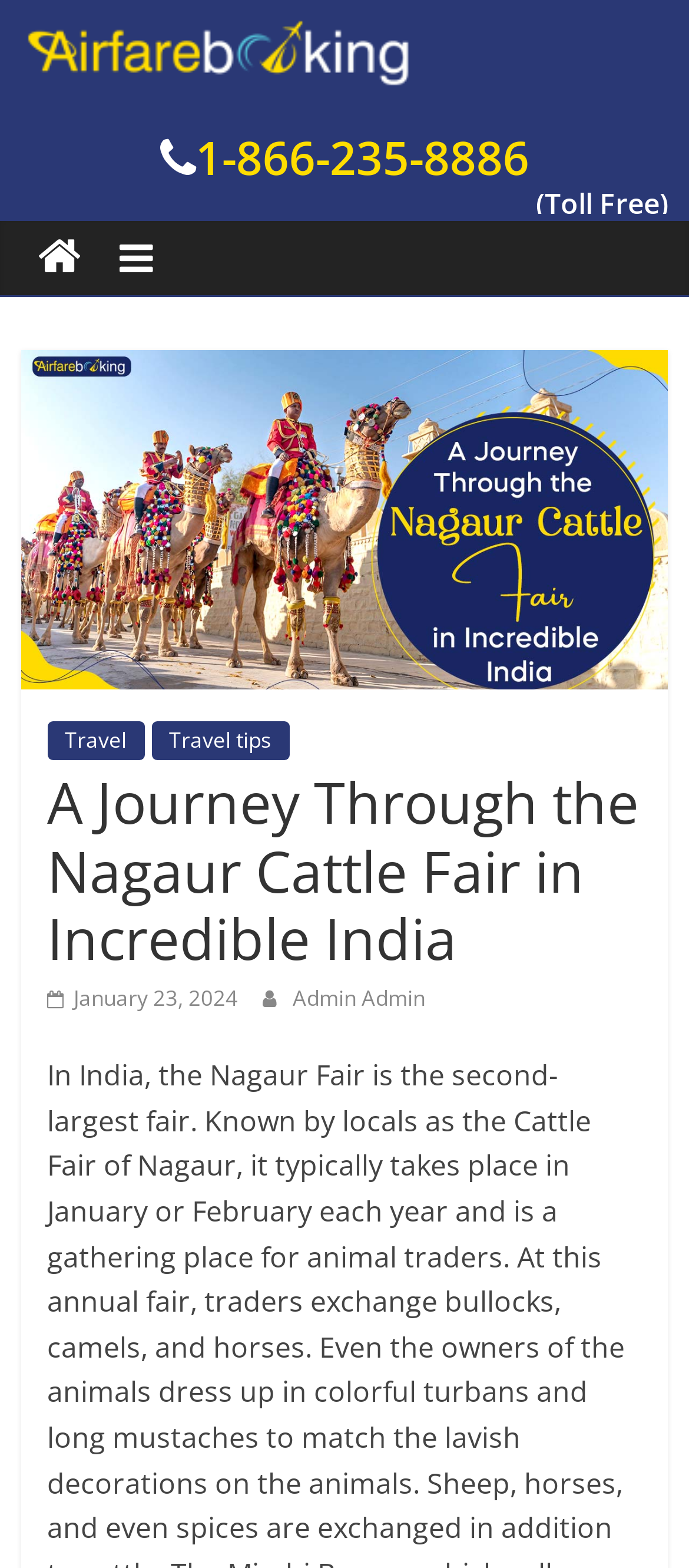What type of content is the webpage about?
Based on the image content, provide your answer in one word or a short phrase.

Travel